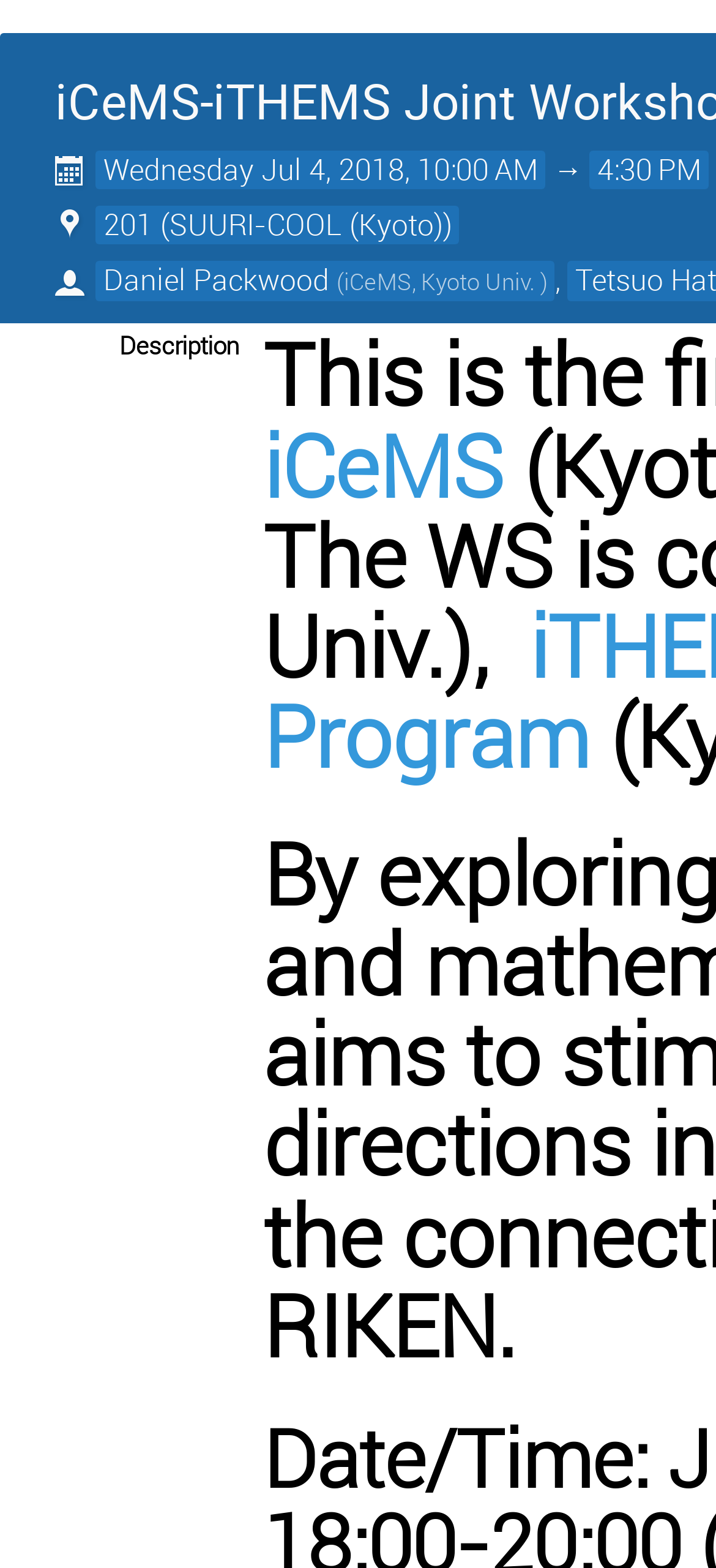Use a single word or phrase to answer the question: What is the location of the event?

201 (SUURI-COOL (Kyoto))